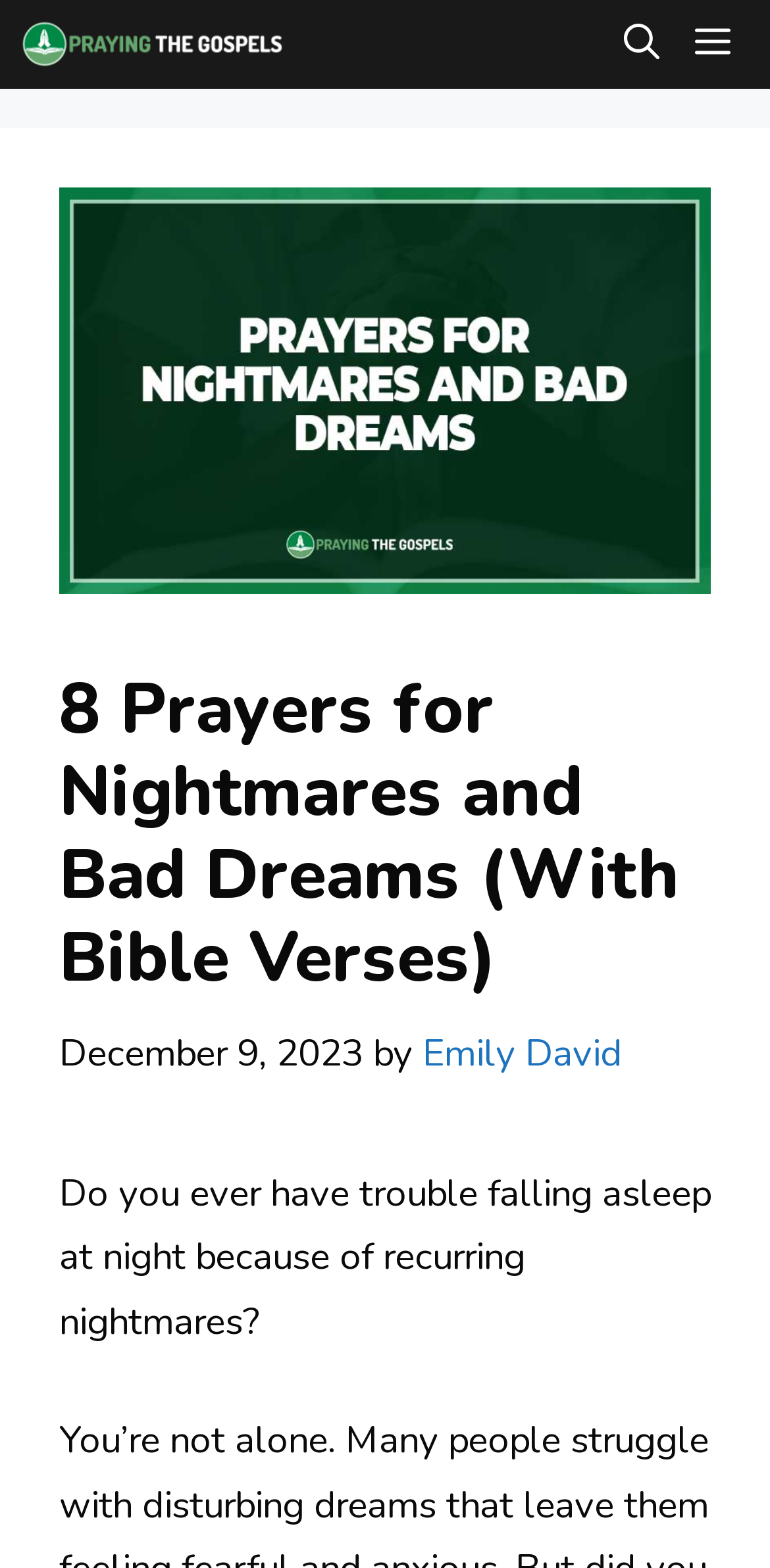Write an elaborate caption that captures the essence of the webpage.

The webpage is about prayers for nightmares and bad dreams, with a focus on Bible verses. At the top left, there is a link to "Praying The Gospels" accompanied by an image with the same name. On the top right, there is a button labeled "Menu" and a link to "Open Search Bar". 

Below the top section, there is a large image related to "Prayers for Nightmares" that spans most of the width. Underneath the image, there is a header section labeled "Content". Within this section, there is a heading that reads "8 Prayers for Nightmares and Bad Dreams (With Bible Verses)". 

To the right of the heading, there is a time element showing the date "December 9, 2023". Next to the date, there is a text "by" followed by a link to the author "Emily David". 

Below the heading and author information, there is a paragraph of text that starts with "Do you ever have trouble falling asleep at night because of recurring nightmares?".